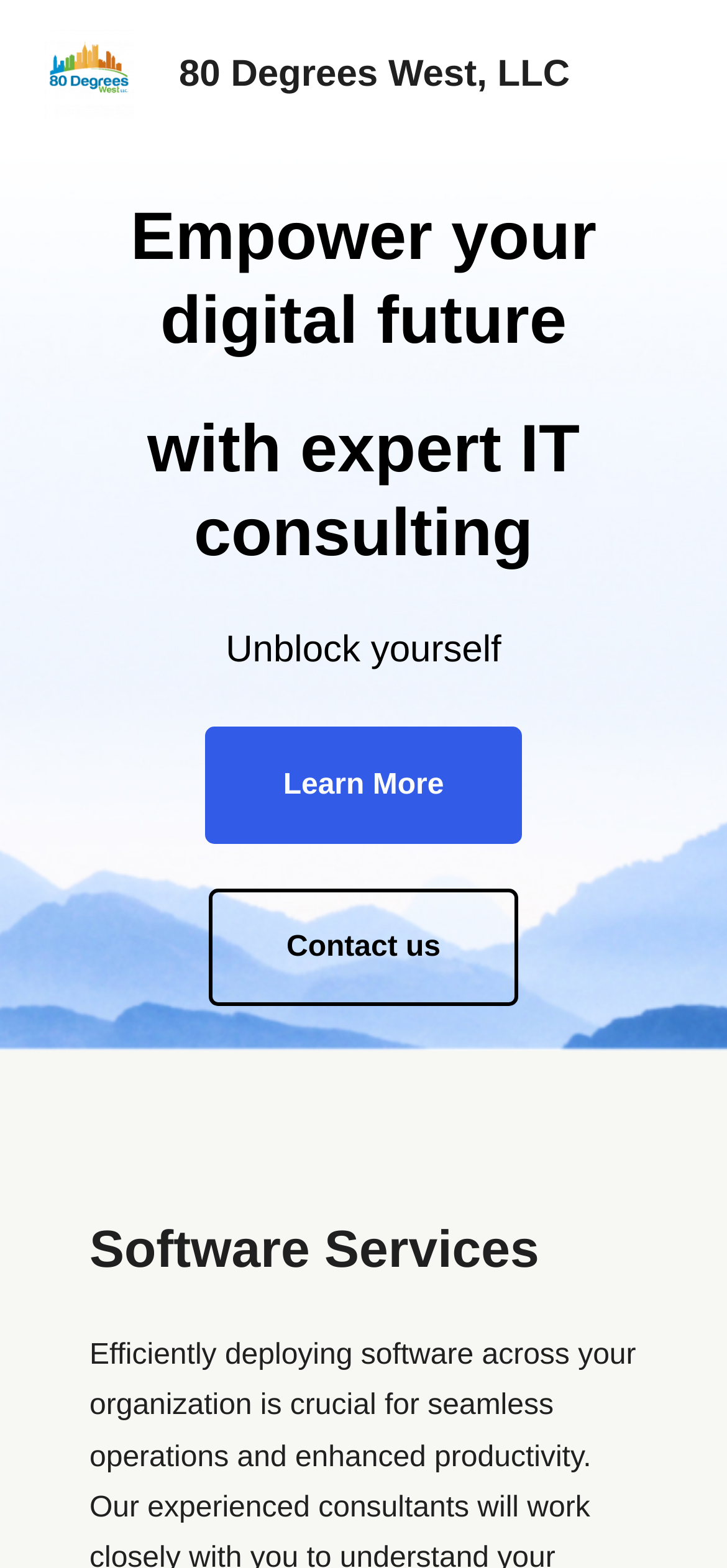Refer to the image and answer the question with as much detail as possible: What can you do by clicking 'Learn More'?

The 'Learn More' link is placed below the 'Unblock yourself' text, which implies that clicking 'Learn More' will provide more information about how to 'Unblock yourself'.